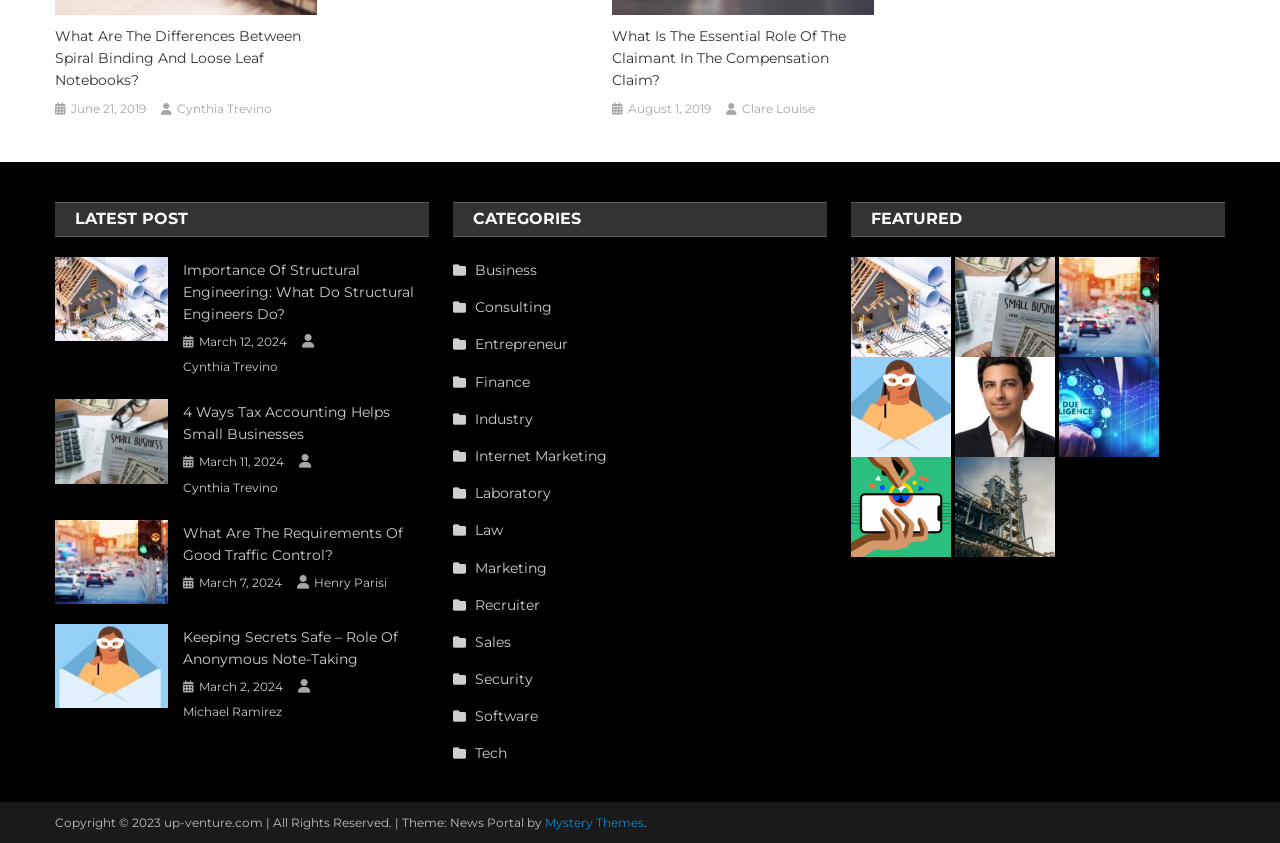What is the category of the link 'Business'?
Using the visual information from the image, give a one-word or short-phrase answer.

uf07b Business